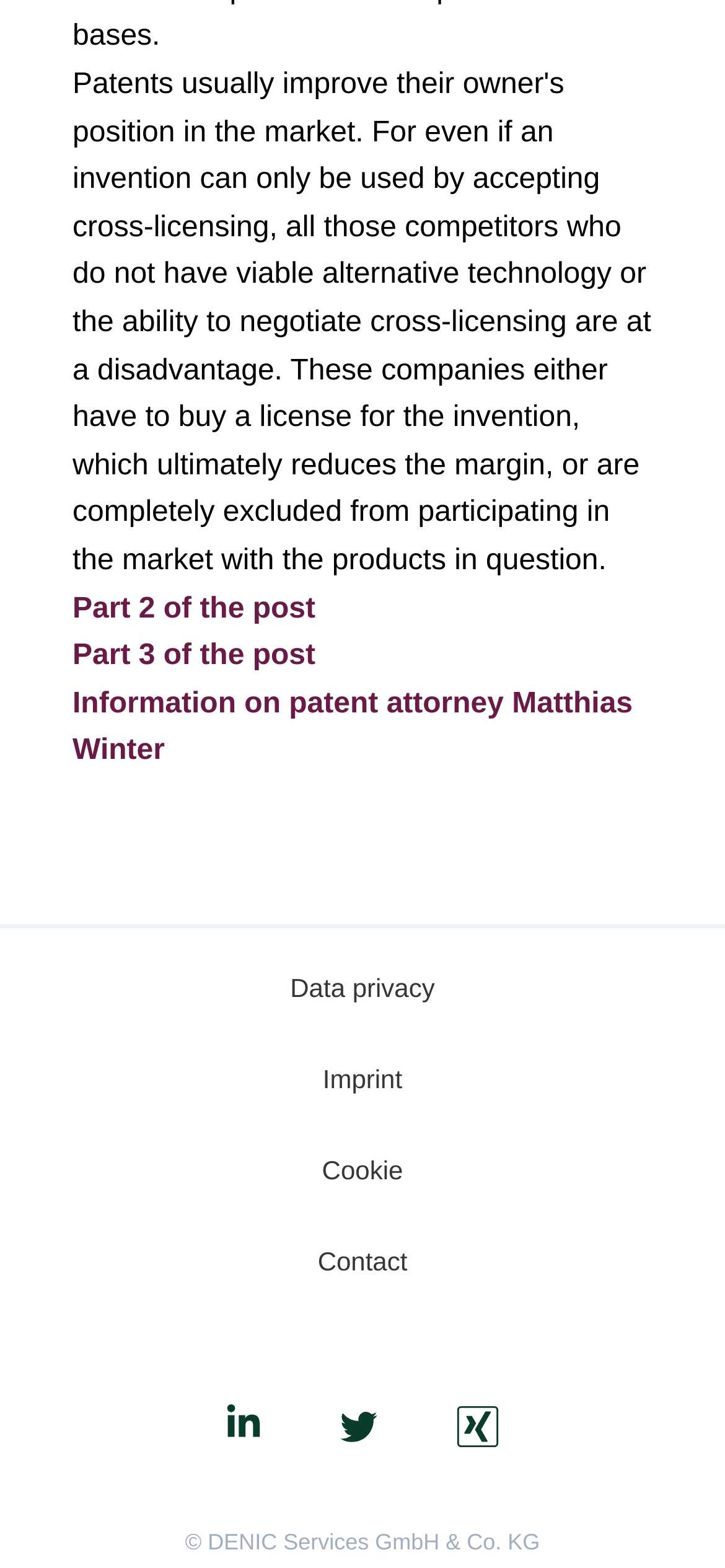Given the following UI element description: "Part 2 of the post", find the bounding box coordinates in the webpage screenshot.

[0.1, 0.378, 0.435, 0.398]